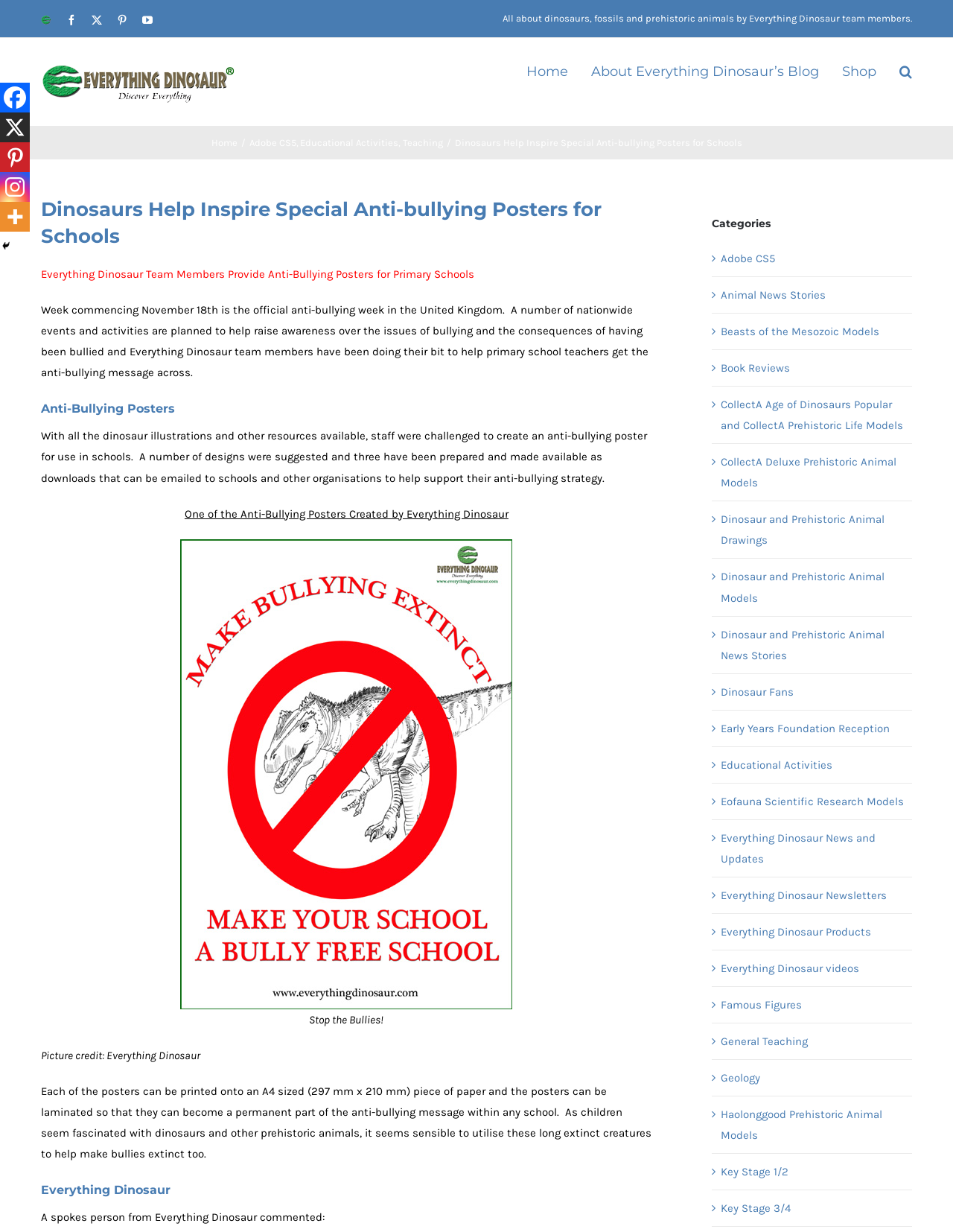Predict the bounding box coordinates of the area that should be clicked to accomplish the following instruction: "Click the 'Home' link in the main menu". The bounding box coordinates should consist of four float numbers between 0 and 1, i.e., [left, top, right, bottom].

[0.552, 0.031, 0.596, 0.083]